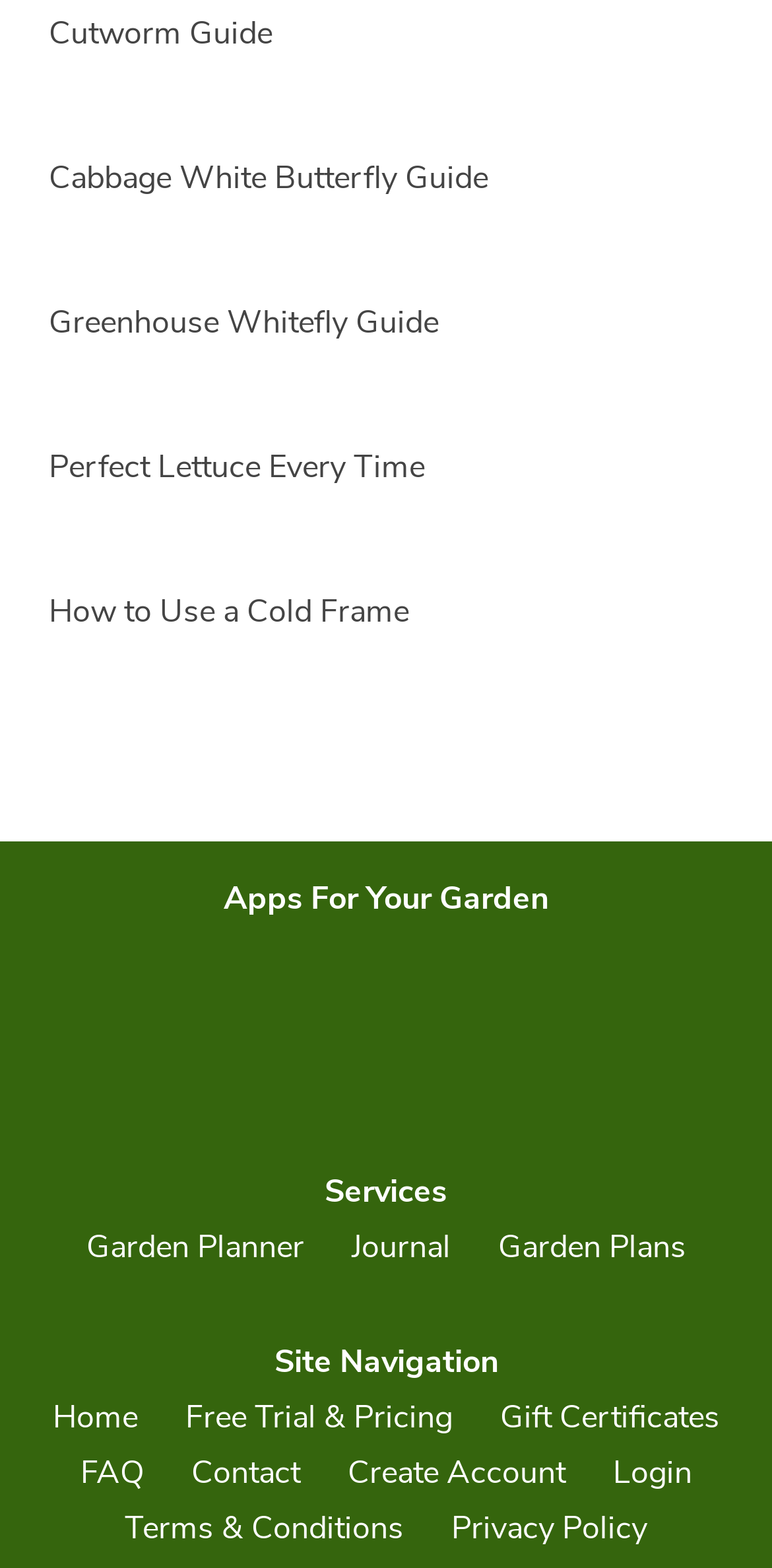Using the given element description, provide the bounding box coordinates (top-left x, top-left y, bottom-right x, bottom-right y) for the corresponding UI element in the screenshot: Greenhouse Whitefly Guide

[0.063, 0.192, 0.569, 0.219]